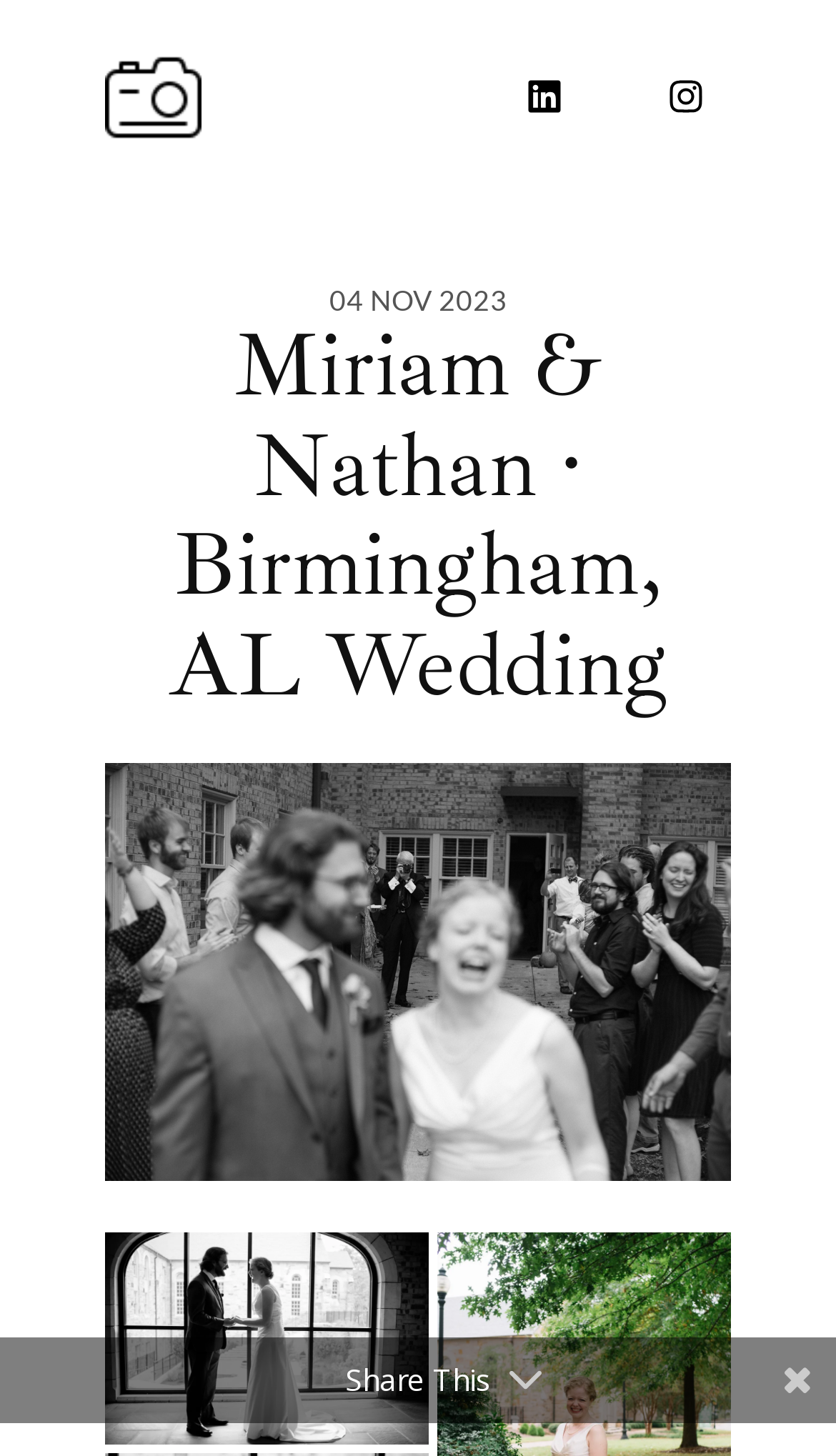Using the details in the image, give a detailed response to the question below:
What is the date of the wedding?

The date of the wedding can be found in the middle of the webpage, where it says '04 NOV 2023' in a link format, which is inside a time element.